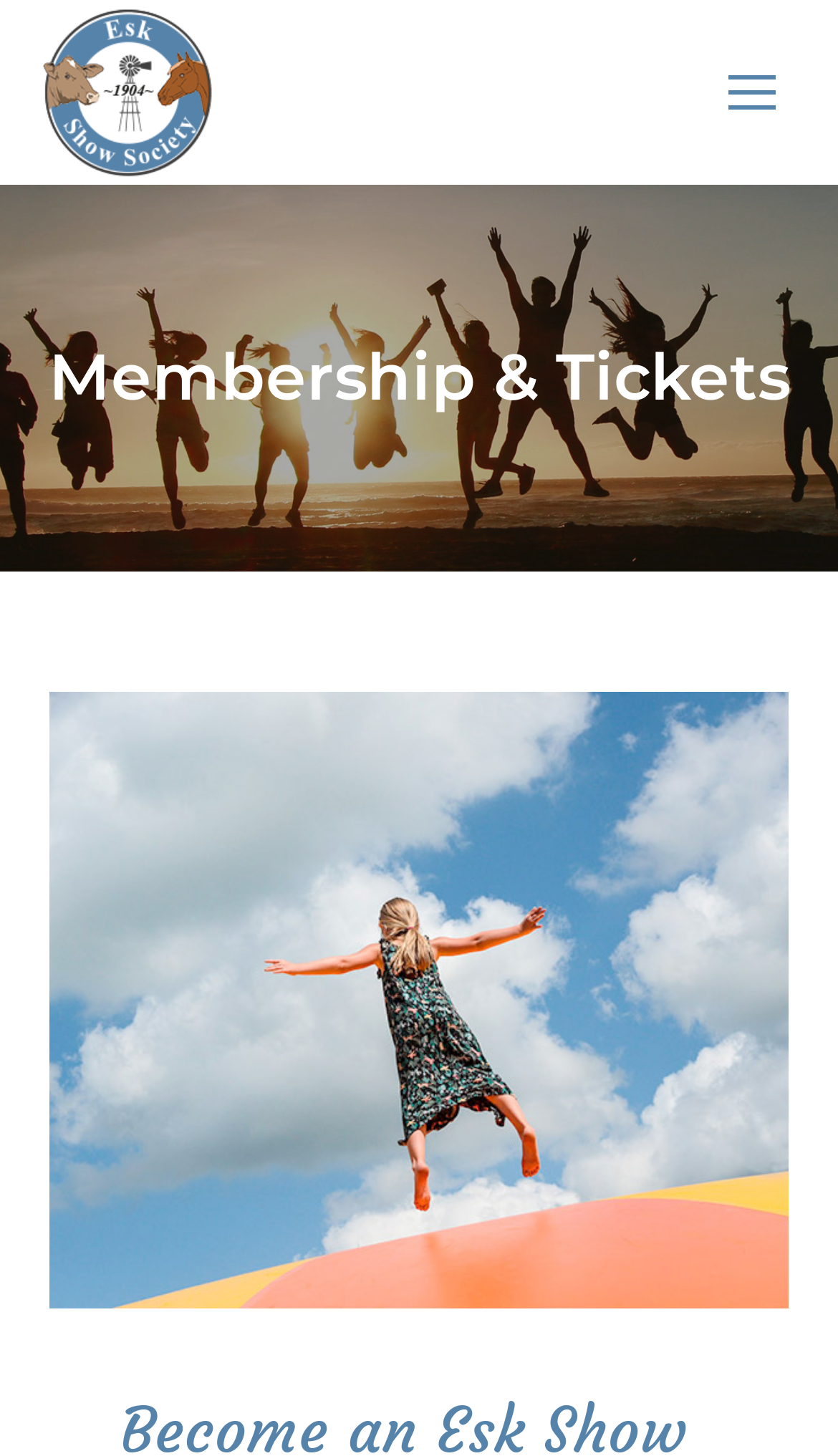Please determine the headline of the webpage and provide its content.

Membership & Tickets